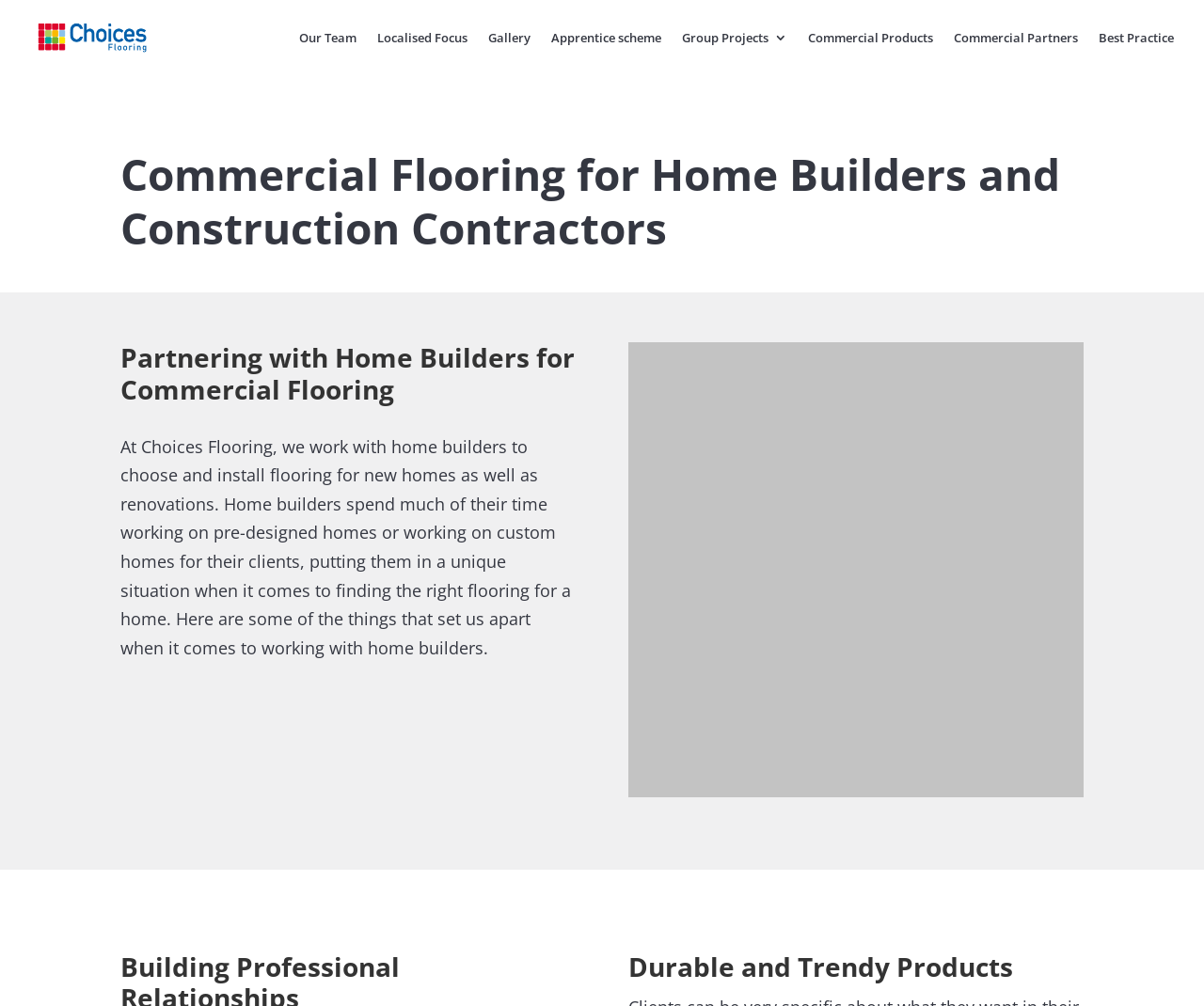Please specify the bounding box coordinates of the clickable section necessary to execute the following command: "view commercial products".

[0.671, 0.031, 0.775, 0.075]